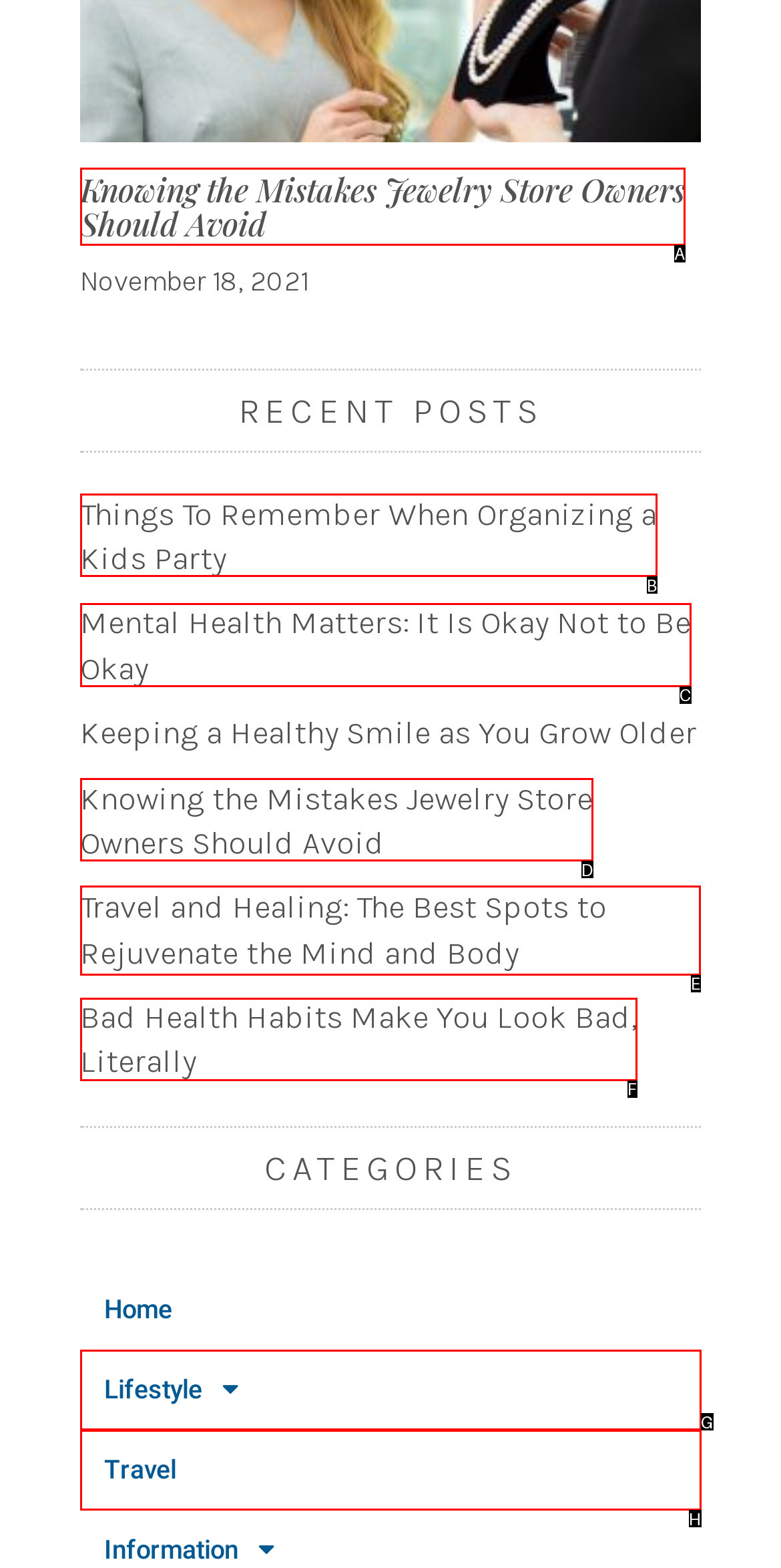Identify the correct UI element to click for the following task: read the article about travel and healing Choose the option's letter based on the given choices.

E